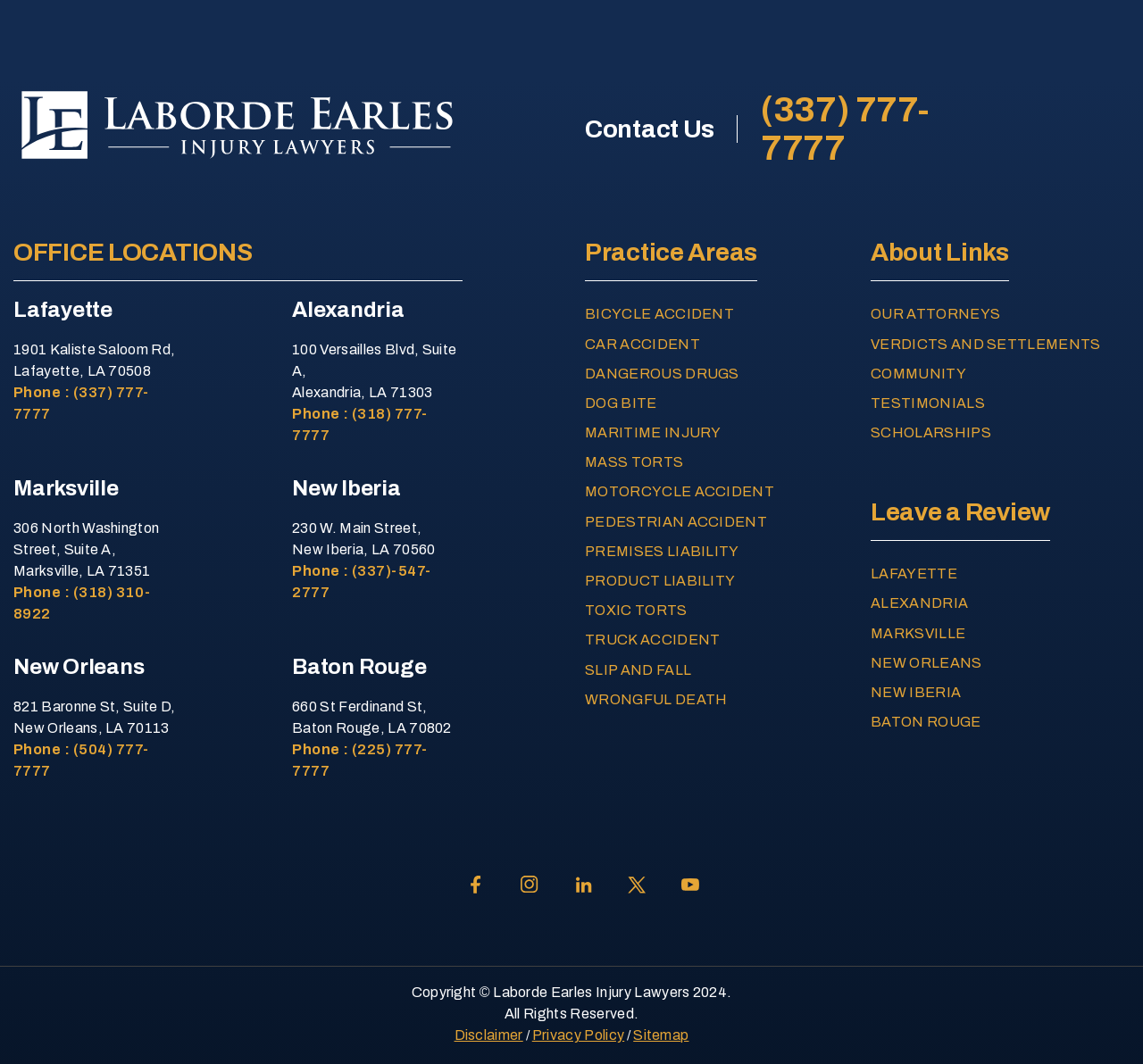Provide the bounding box coordinates of the HTML element described as: "Product Liability". The bounding box coordinates should be four float numbers between 0 and 1, i.e., [left, top, right, bottom].

[0.512, 0.536, 0.738, 0.556]